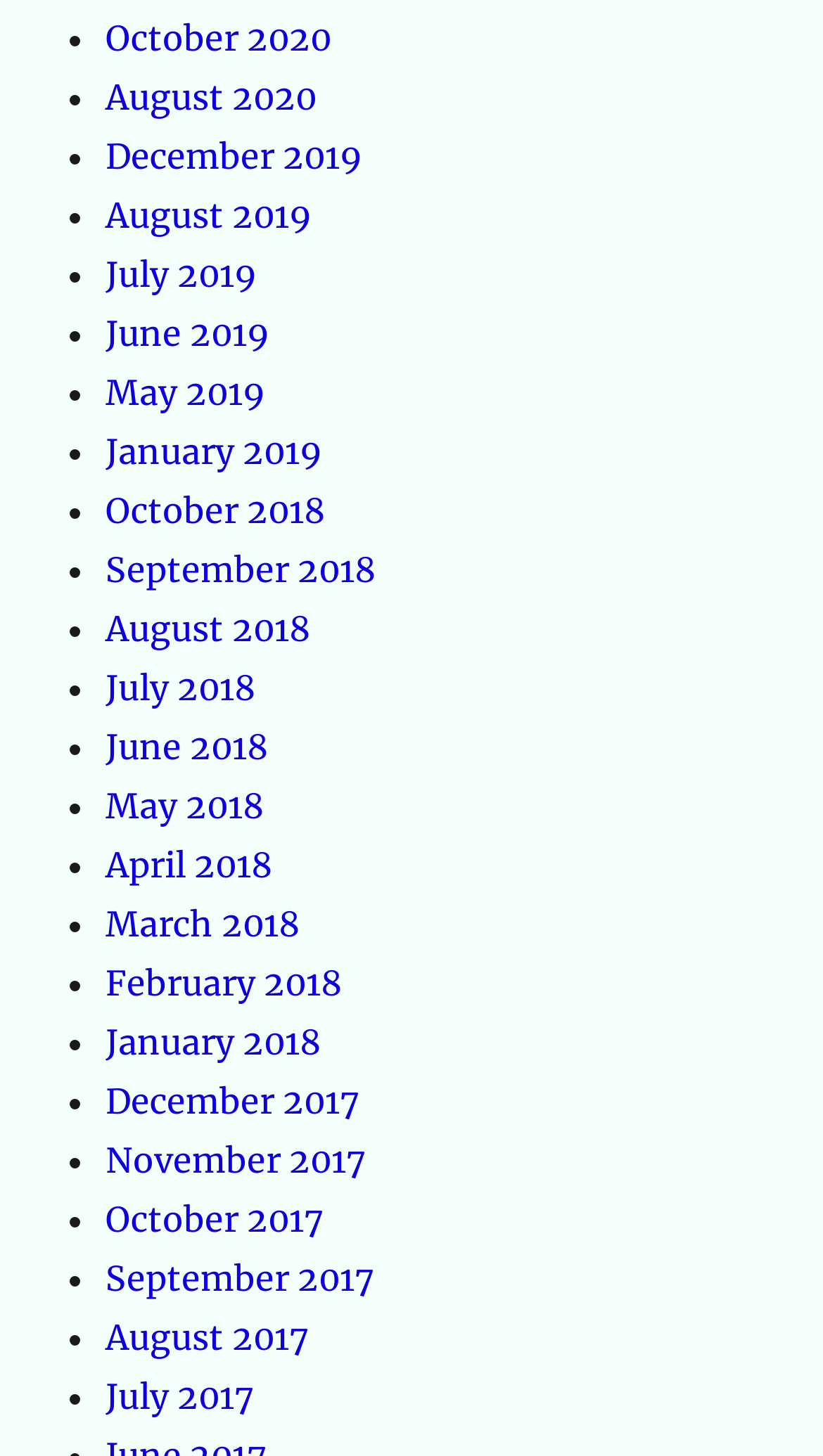Locate the bounding box of the user interface element based on this description: "December 2019".

[0.128, 0.092, 0.441, 0.121]